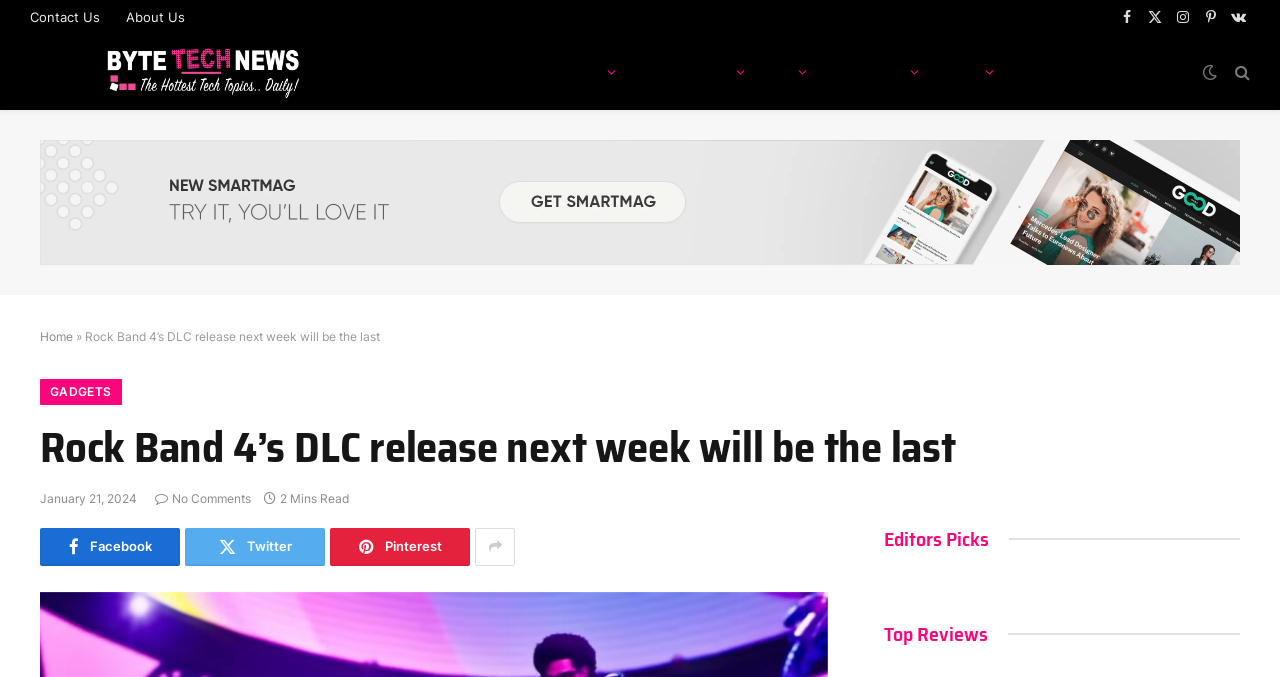Highlight the bounding box coordinates of the element that should be clicked to carry out the following instruction: "Visit ByteTechNews homepage". The coordinates must be given as four float numbers ranging from 0 to 1, i.e., [left, top, right, bottom].

[0.023, 0.05, 0.301, 0.162]